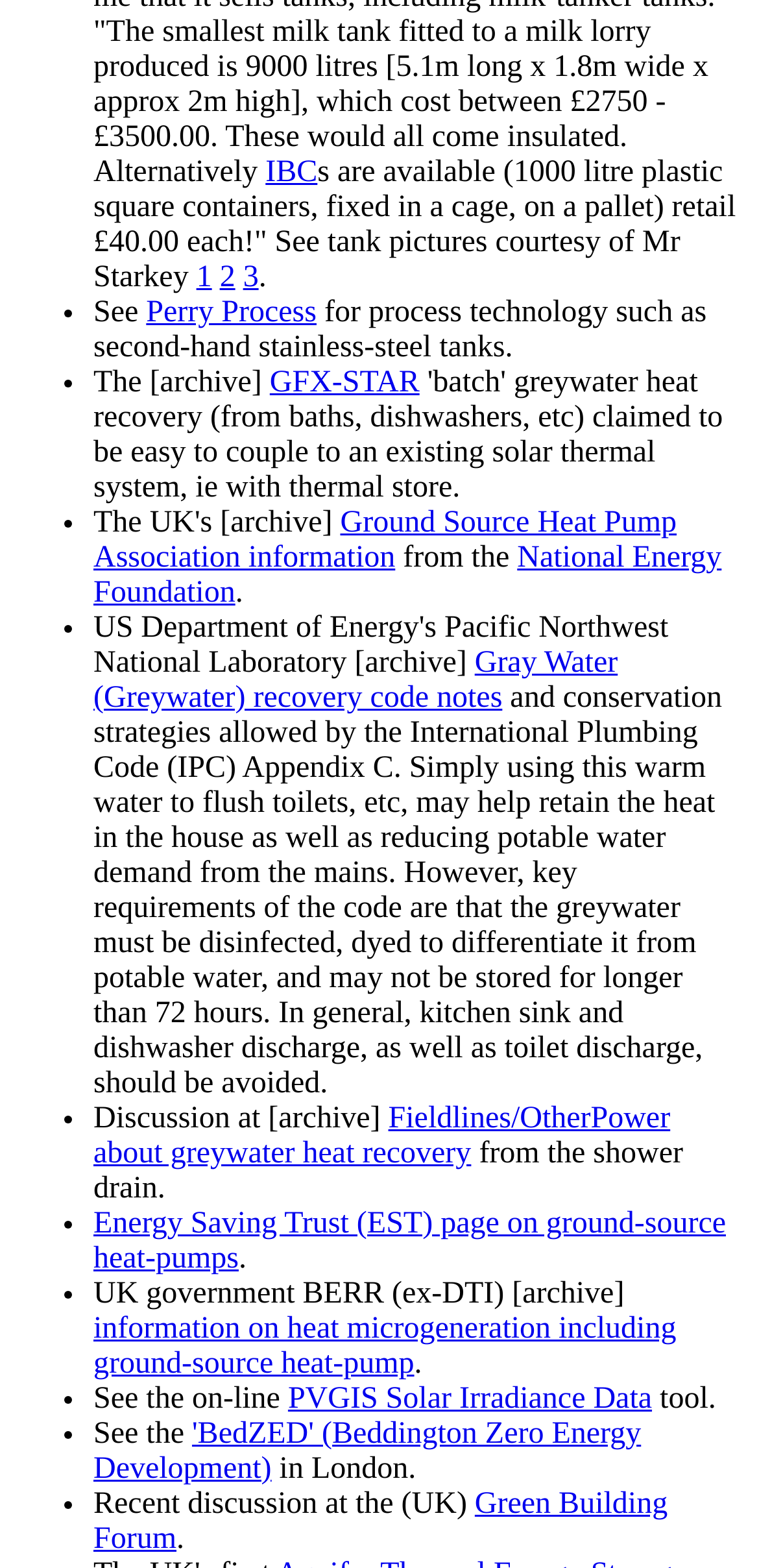Locate the bounding box coordinates of the clickable region necessary to complete the following instruction: "Enter email address". Provide the coordinates in the format of four float numbers between 0 and 1, i.e., [left, top, right, bottom].

None